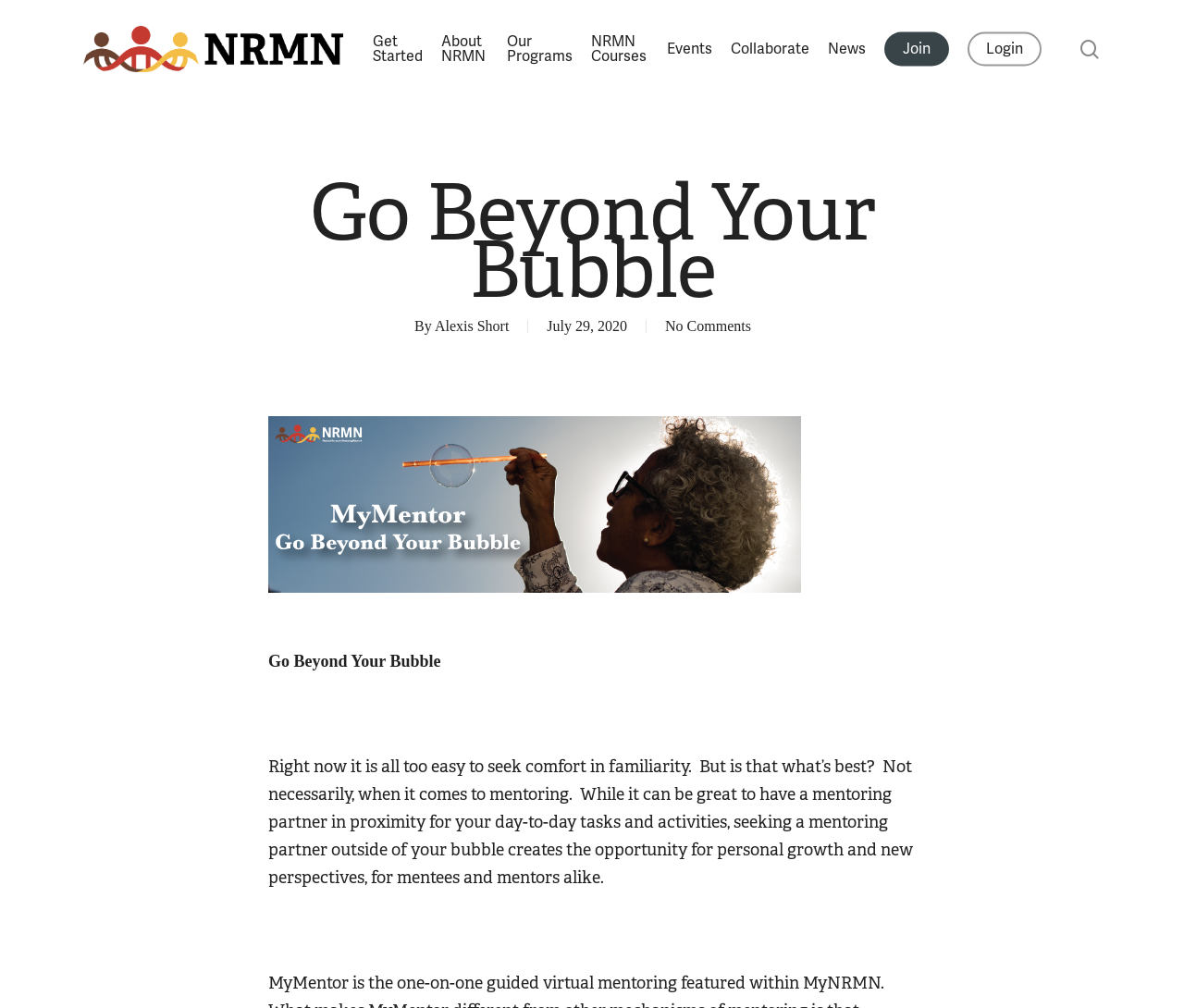Based on the element description: "alt="NRMN"", identify the bounding box coordinates for this UI element. The coordinates must be four float numbers between 0 and 1, listed as [left, top, right, bottom].

[0.07, 0.026, 0.29, 0.072]